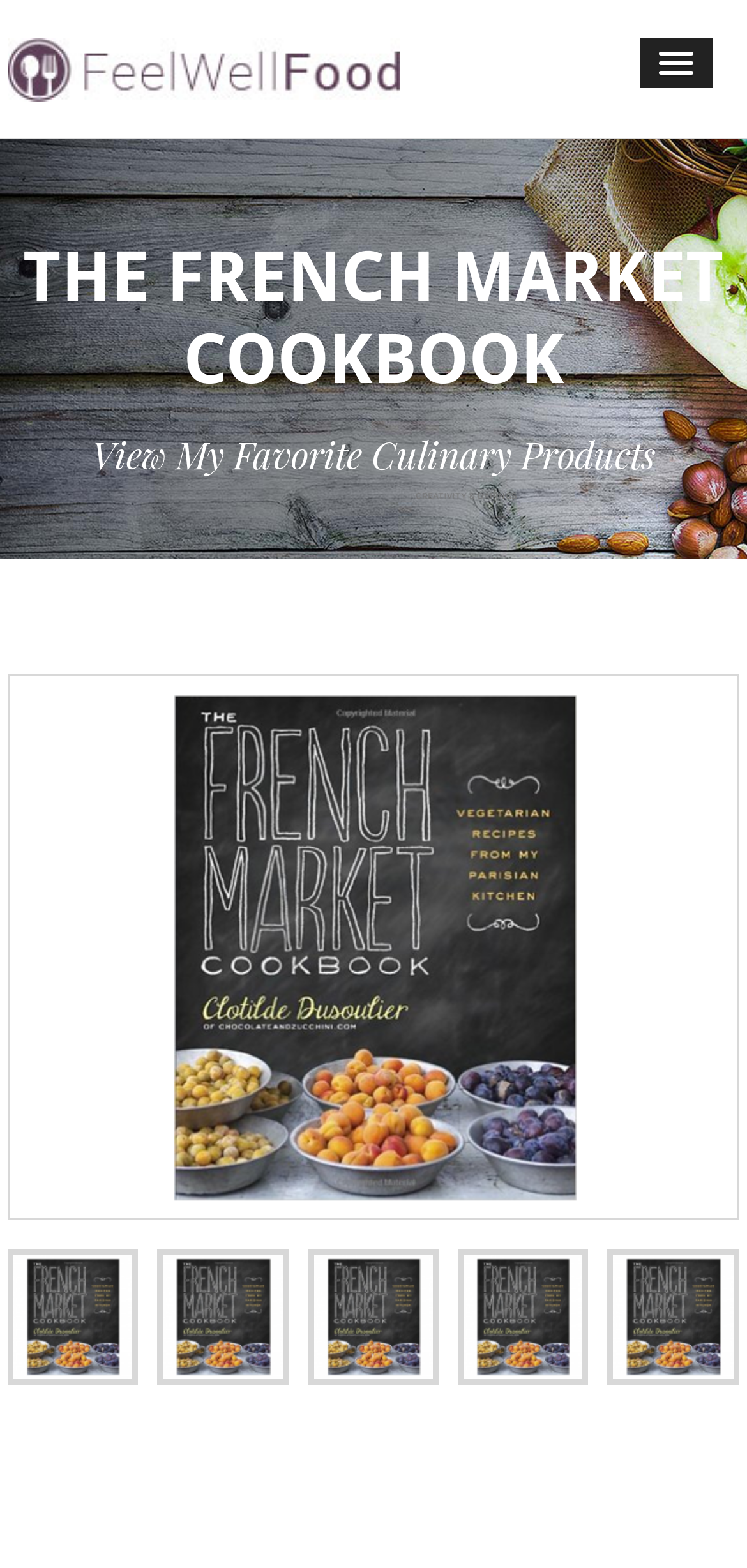Bounding box coordinates should be provided in the format (top-left x, top-left y, bottom-right x, bottom-right y) with all values between 0 and 1. Identify the bounding box for this UI element: alt="The French Market Cookbook"

[0.42, 0.8, 0.58, 0.88]